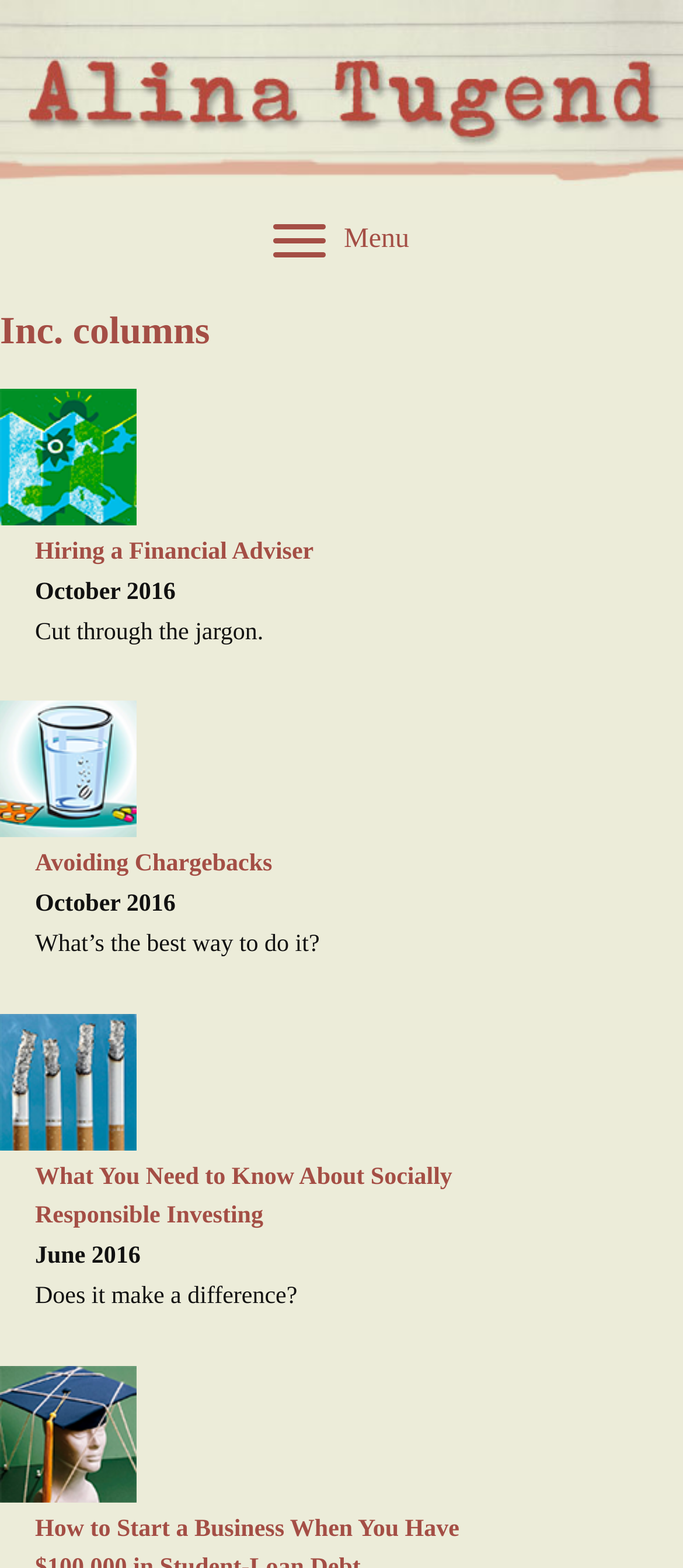Analyze the image and deliver a detailed answer to the question: What is the date of the first article?

I looked at the static text near the first link and found the date 'October 2016'. This is likely to be the date of the first article.